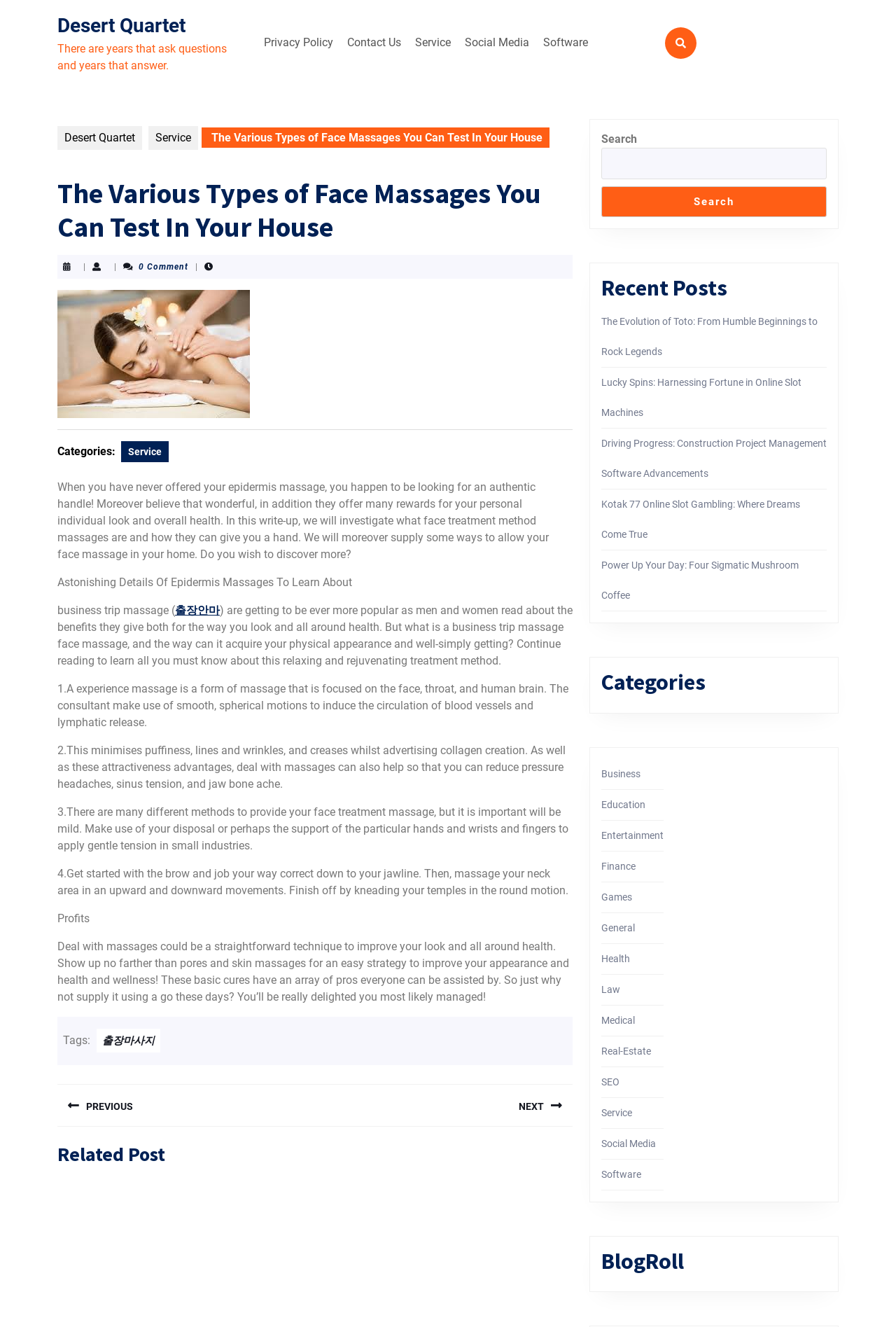What is the category of the post?
Based on the screenshot, provide your answer in one word or phrase.

Service